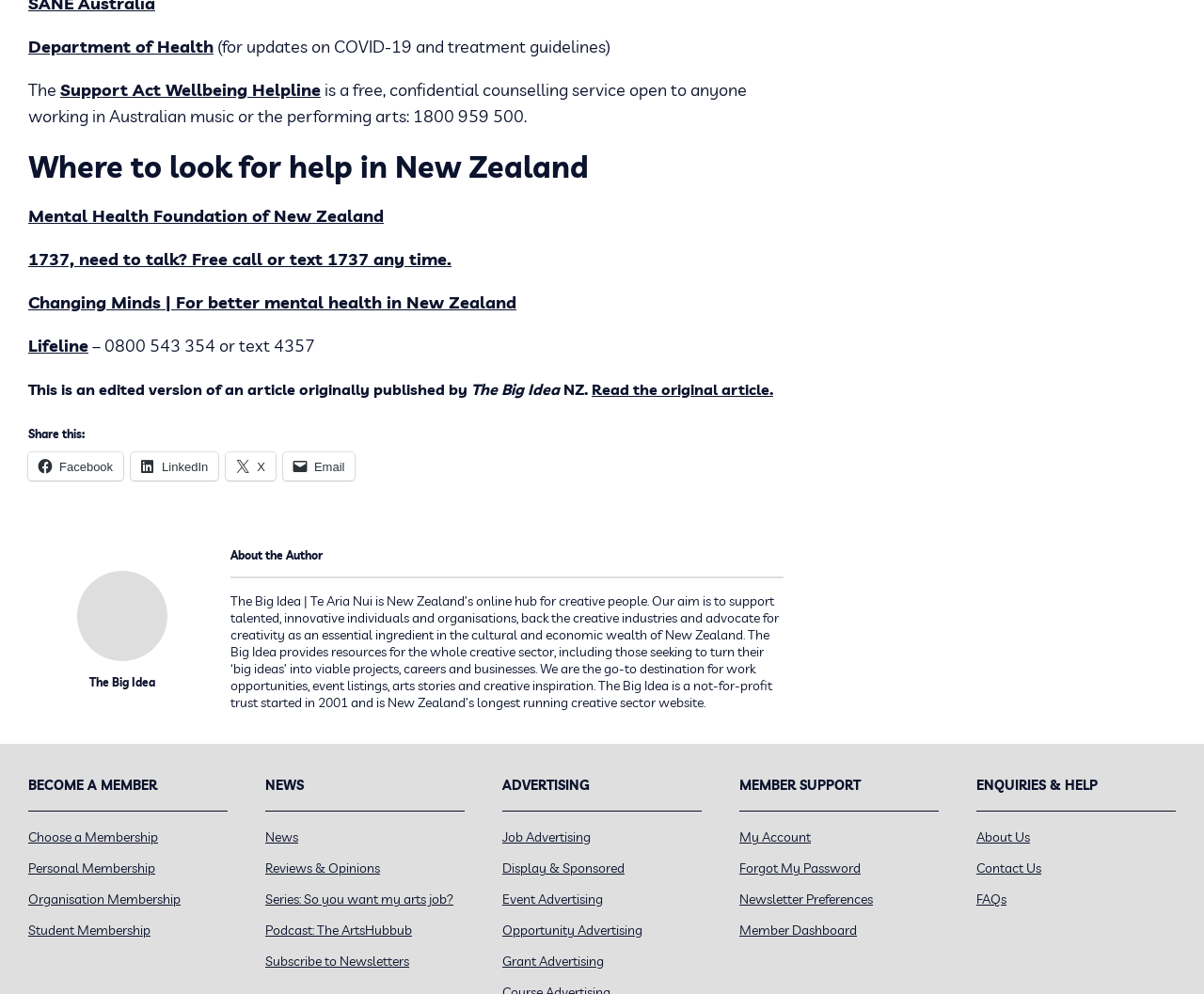Based on what you see in the screenshot, provide a thorough answer to this question: What is the phone number of Lifeline?

I found the answer by looking at the StaticText element with the text '– 0800 543 354 or text 4357' which mentions the phone number of Lifeline.